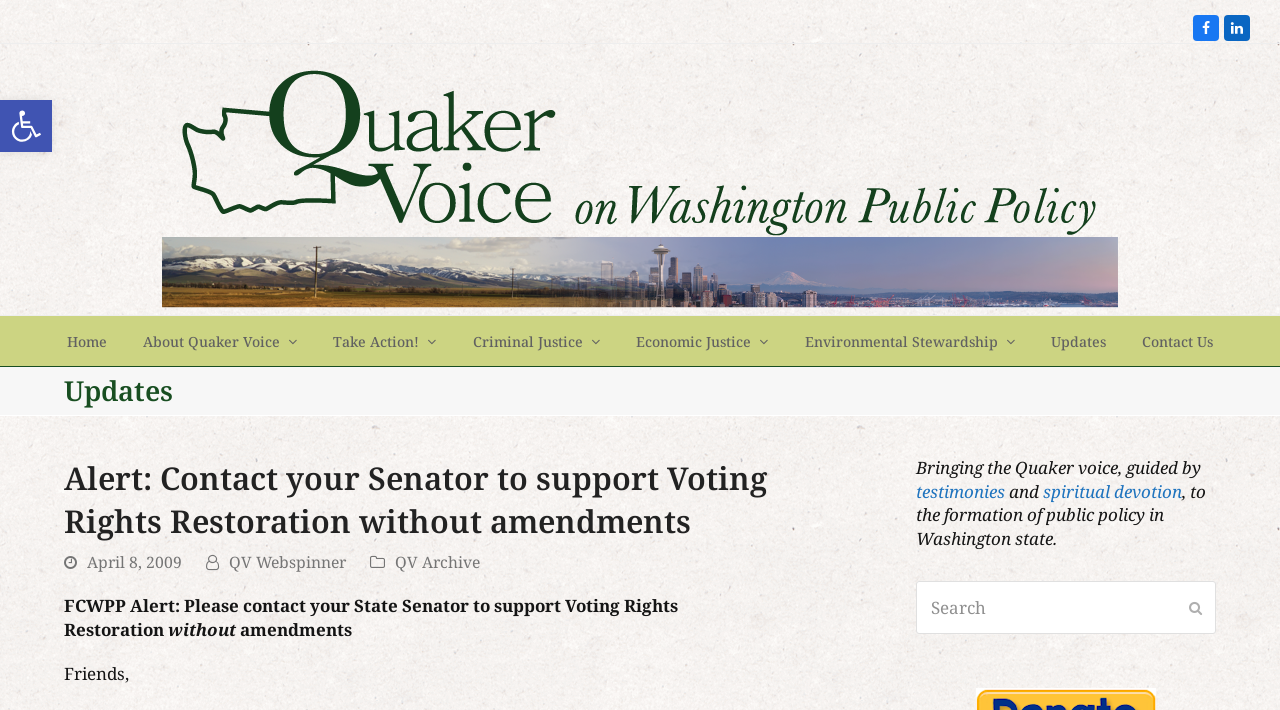What is the name of the organization?
Using the visual information, respond with a single word or phrase.

Quaker Voice